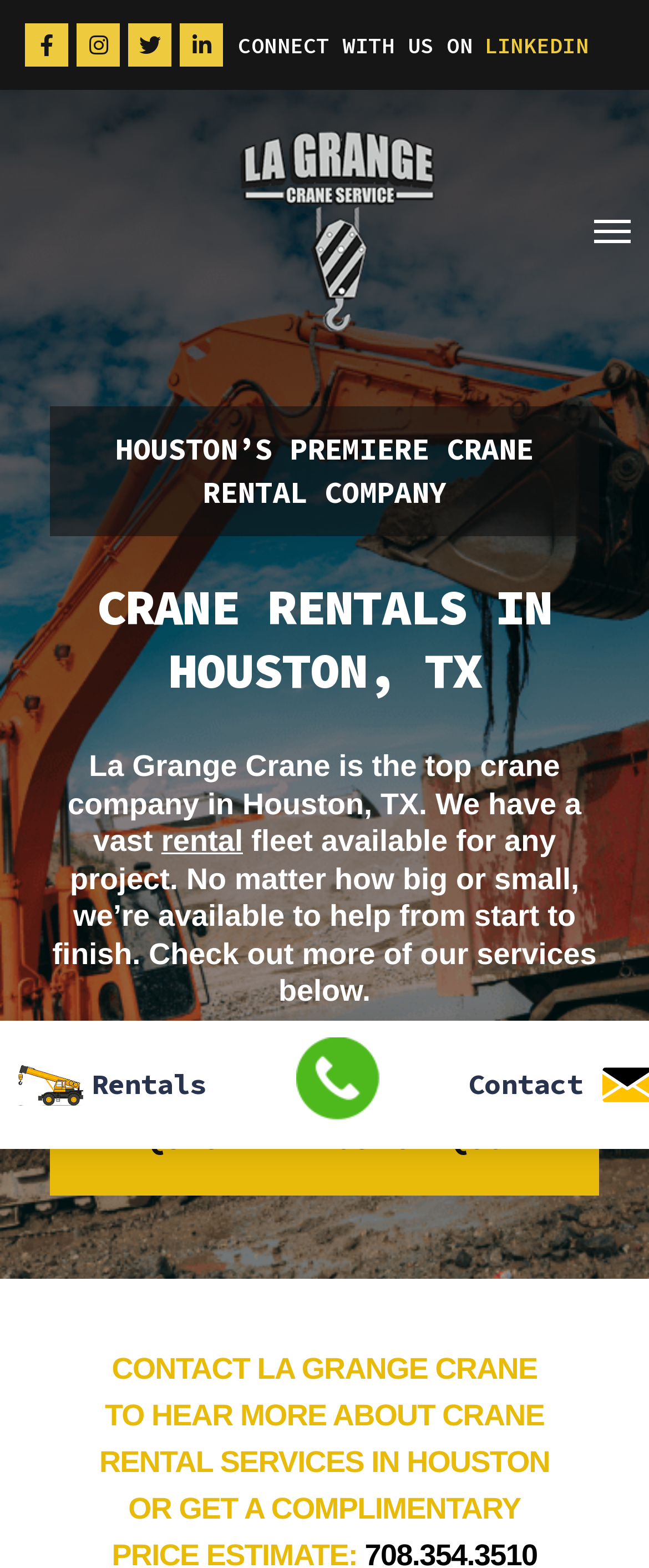Determine the bounding box coordinates of the area to click in order to meet this instruction: "Call the company".

[0.455, 0.662, 0.583, 0.715]